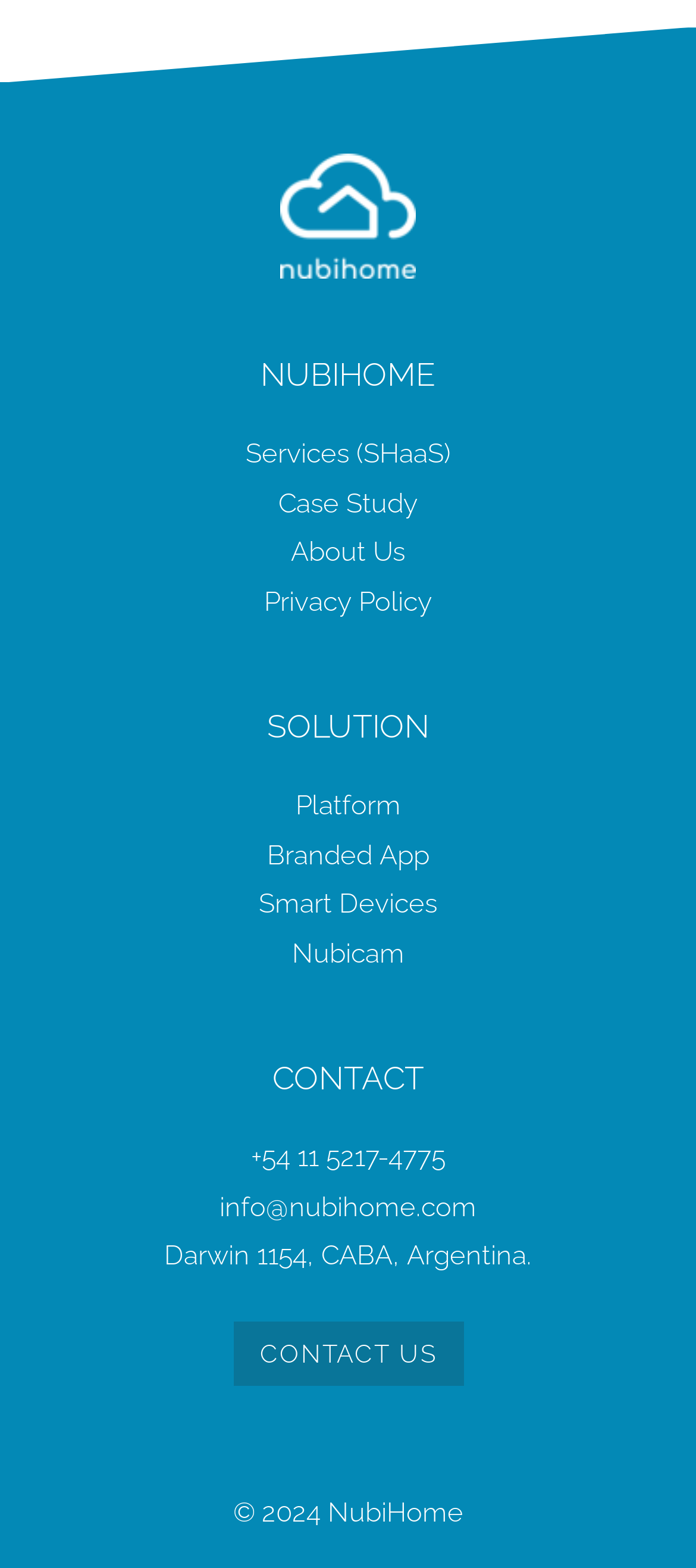Analyze the image and provide a detailed answer to the question: What is the copyright year of NubiHome?

The copyright year of NubiHome can be found at the bottom of the webpage, which is '© 2024 NubiHome'.